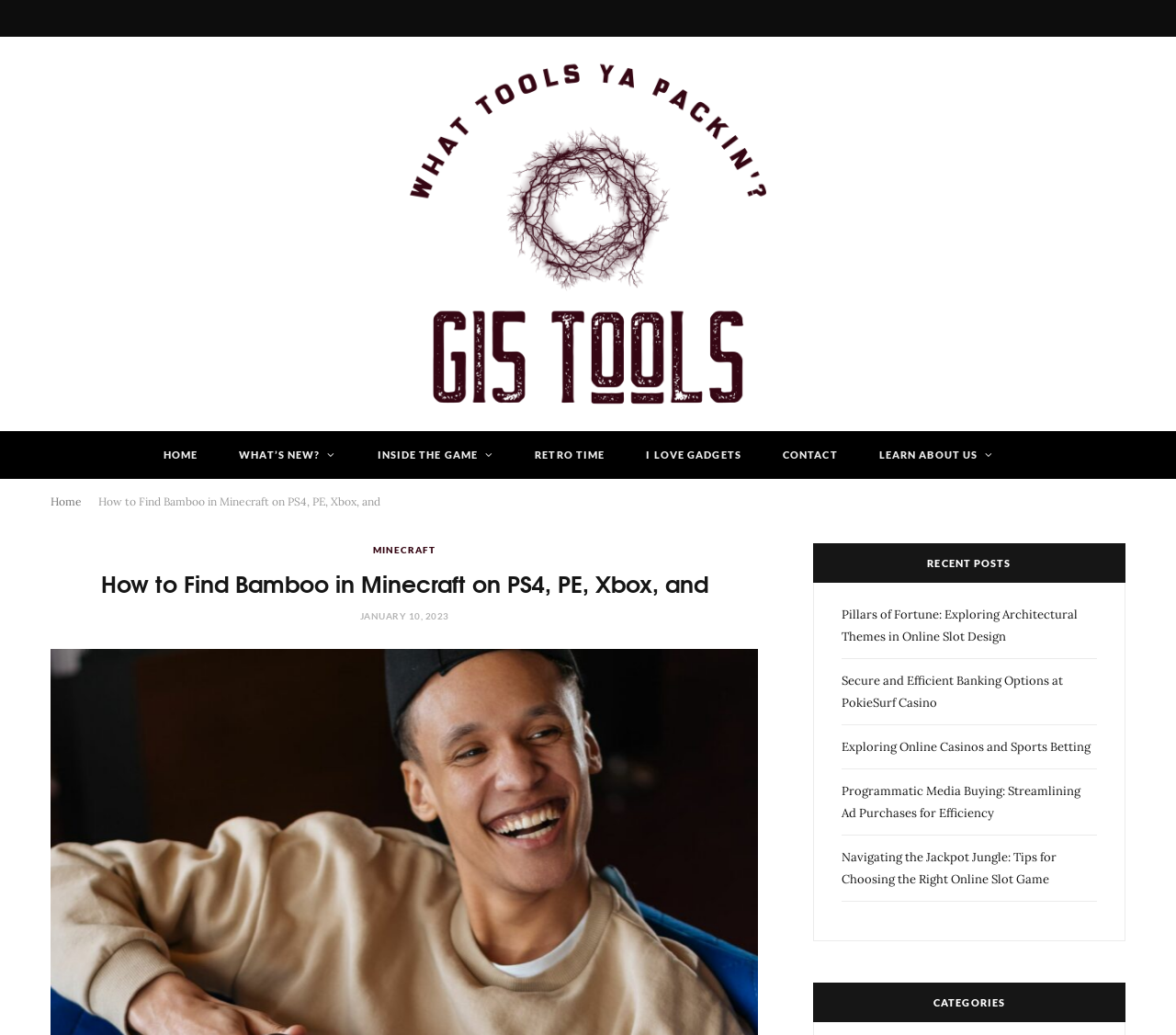Please reply to the following question with a single word or a short phrase:
How many recent posts are listed on the webpage?

5